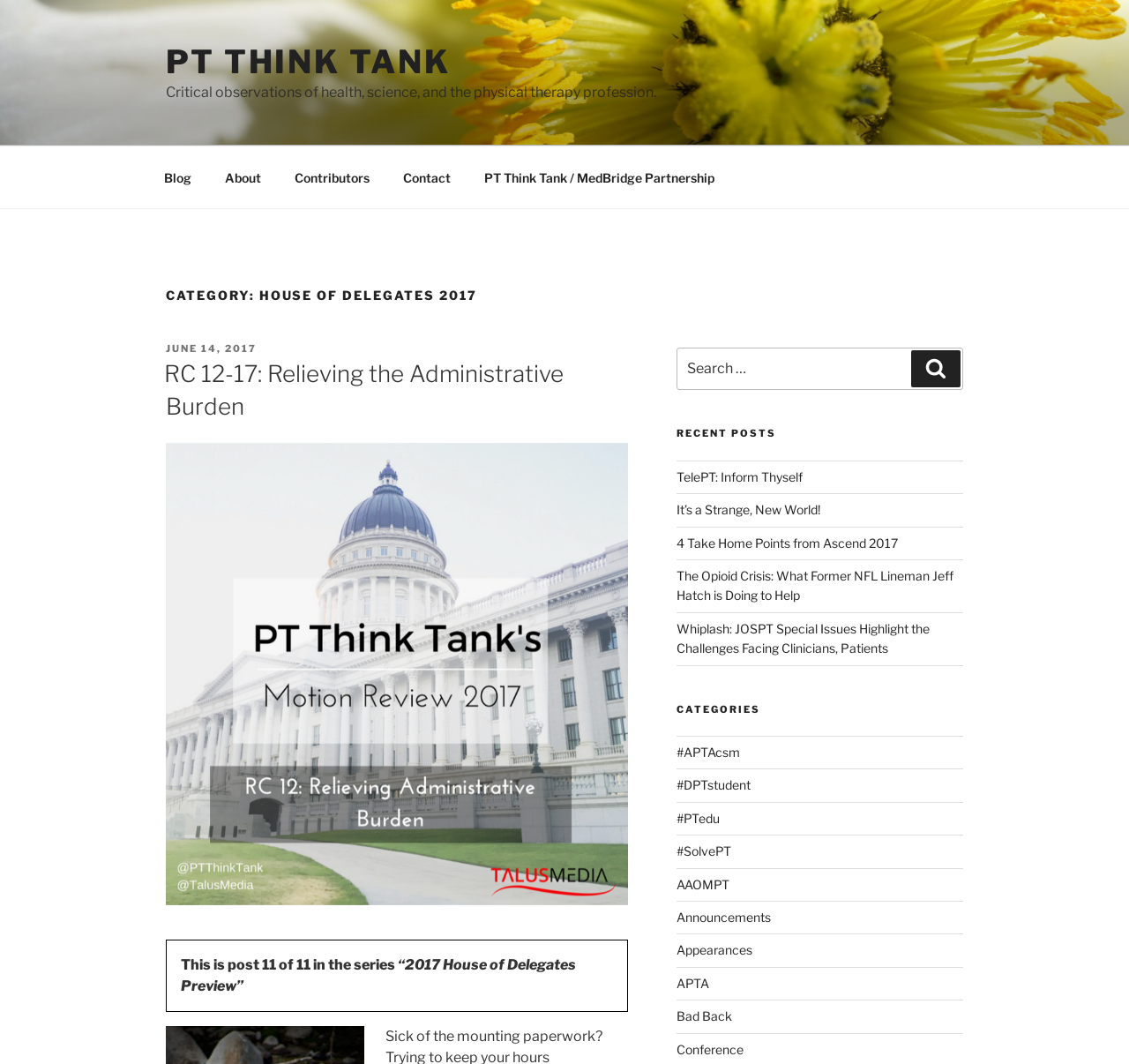Determine the bounding box of the UI component based on this description: "It’s a Strange, New World!". The bounding box coordinates should be four float values between 0 and 1, i.e., [left, top, right, bottom].

[0.599, 0.472, 0.726, 0.486]